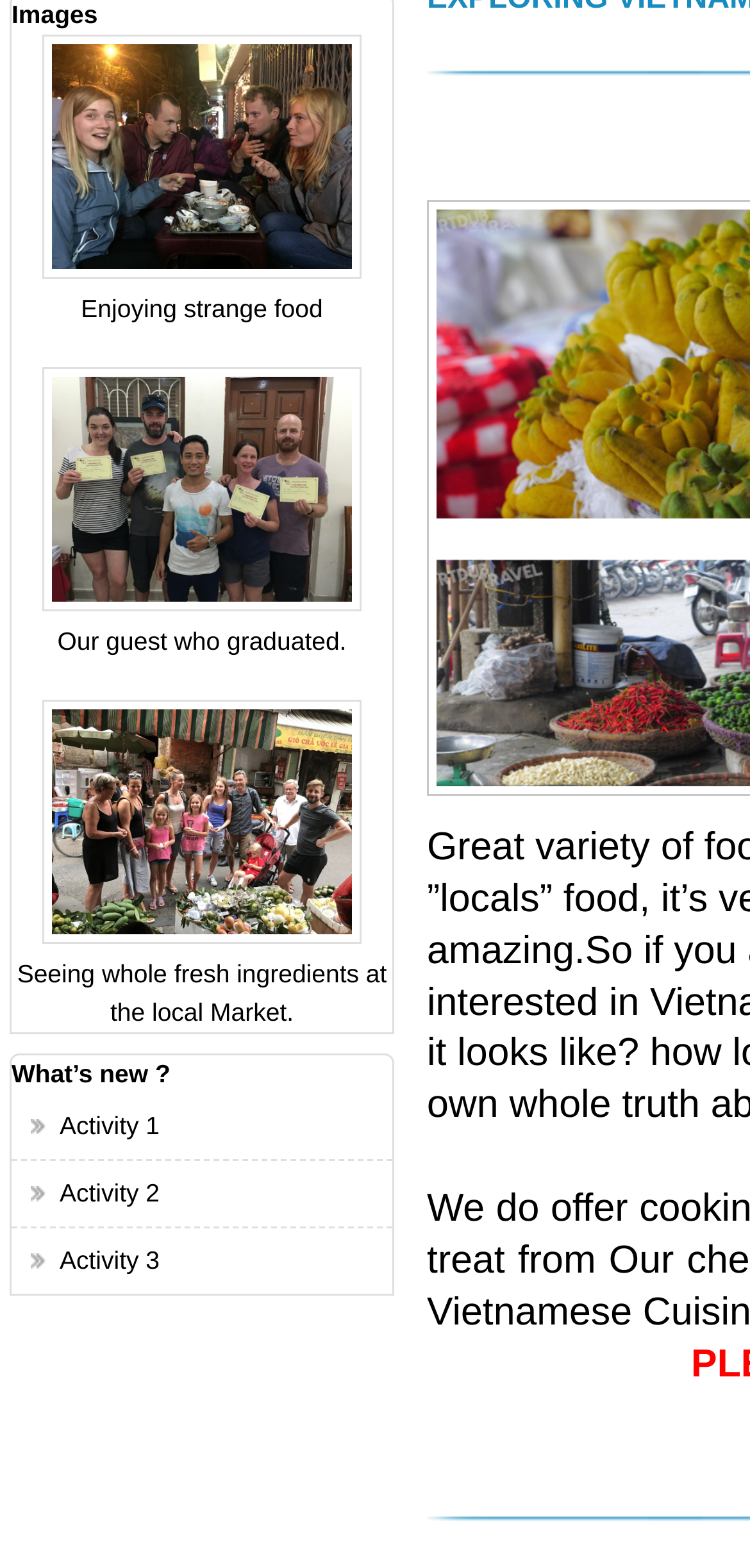Could you please study the image and provide a detailed answer to the question:
What is the topic of the first activity?

I read the text 'Food tour during the day time.' which is associated with the first activity link.